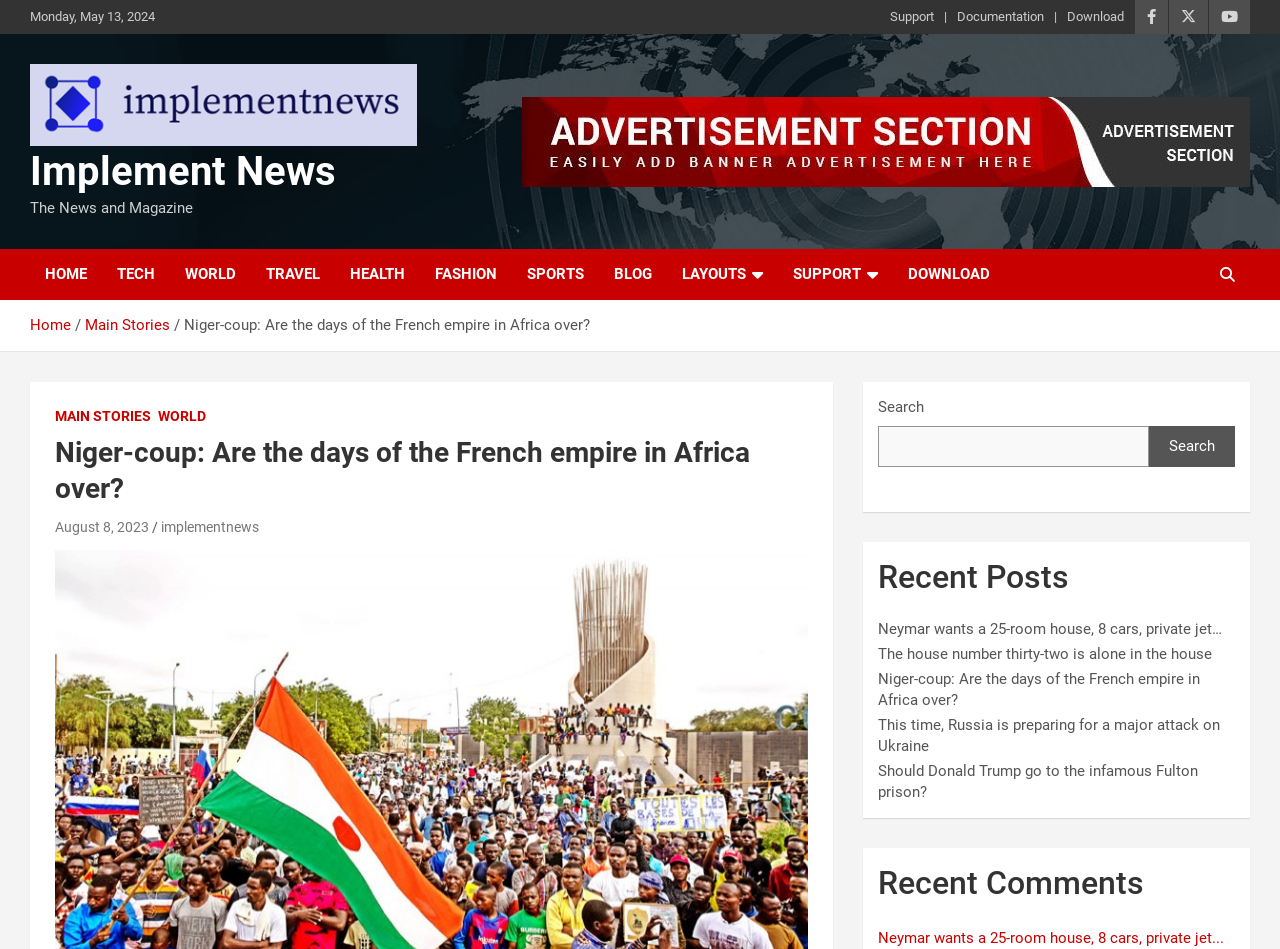What is the purpose of the search bar on this webpage?
Look at the screenshot and give a one-word or phrase answer.

To search for news articles